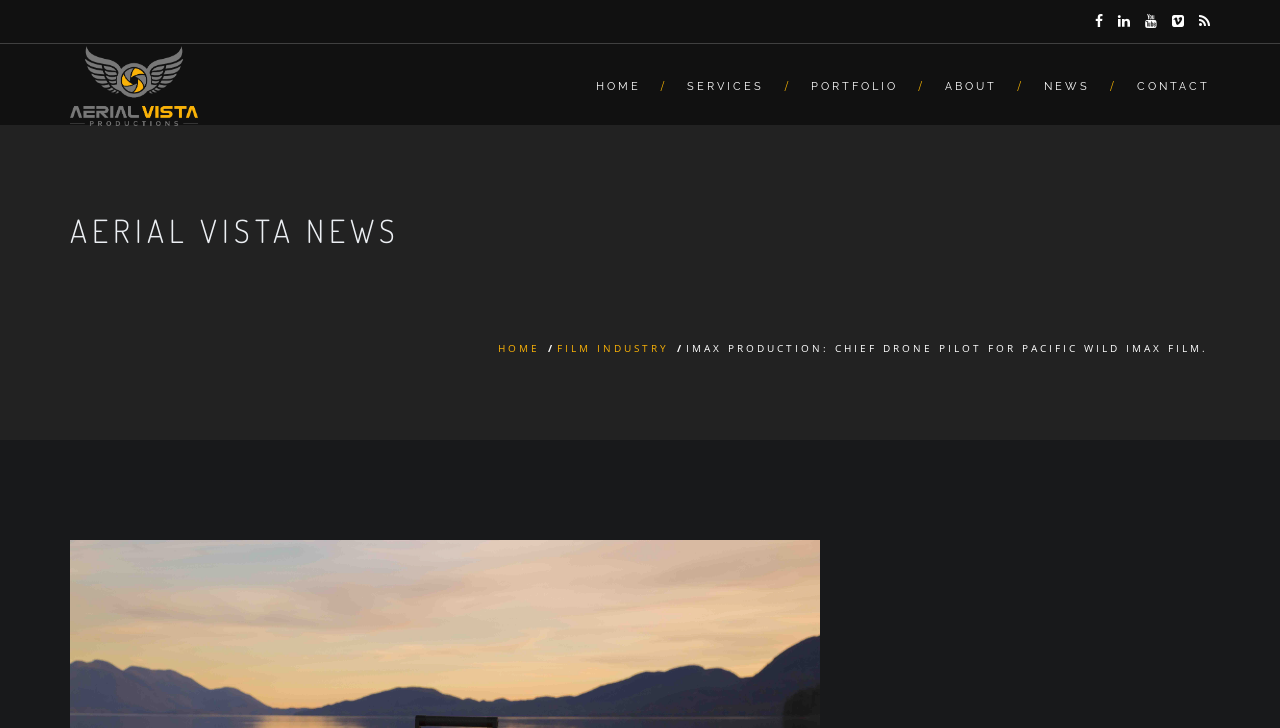Identify and provide the text of the main header on the webpage.

AERIAL VISTA NEWS